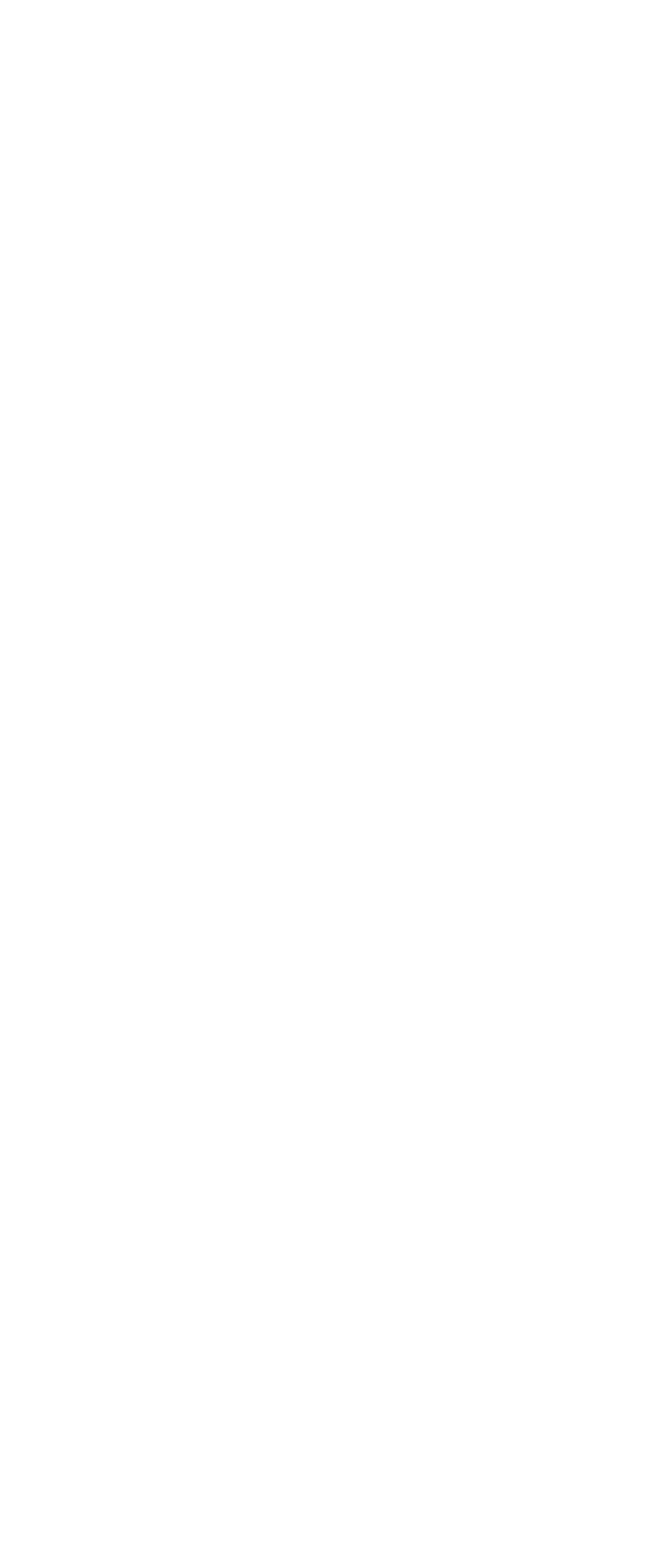What is the last digital engineering service listed?
Please answer the question as detailed as possible based on the image.

I found the last digital engineering service listed by looking at the link elements under the 'DIGITAL ENGINEERING SERVICES' heading, and the last one is 'Site Reliability Engineering'.